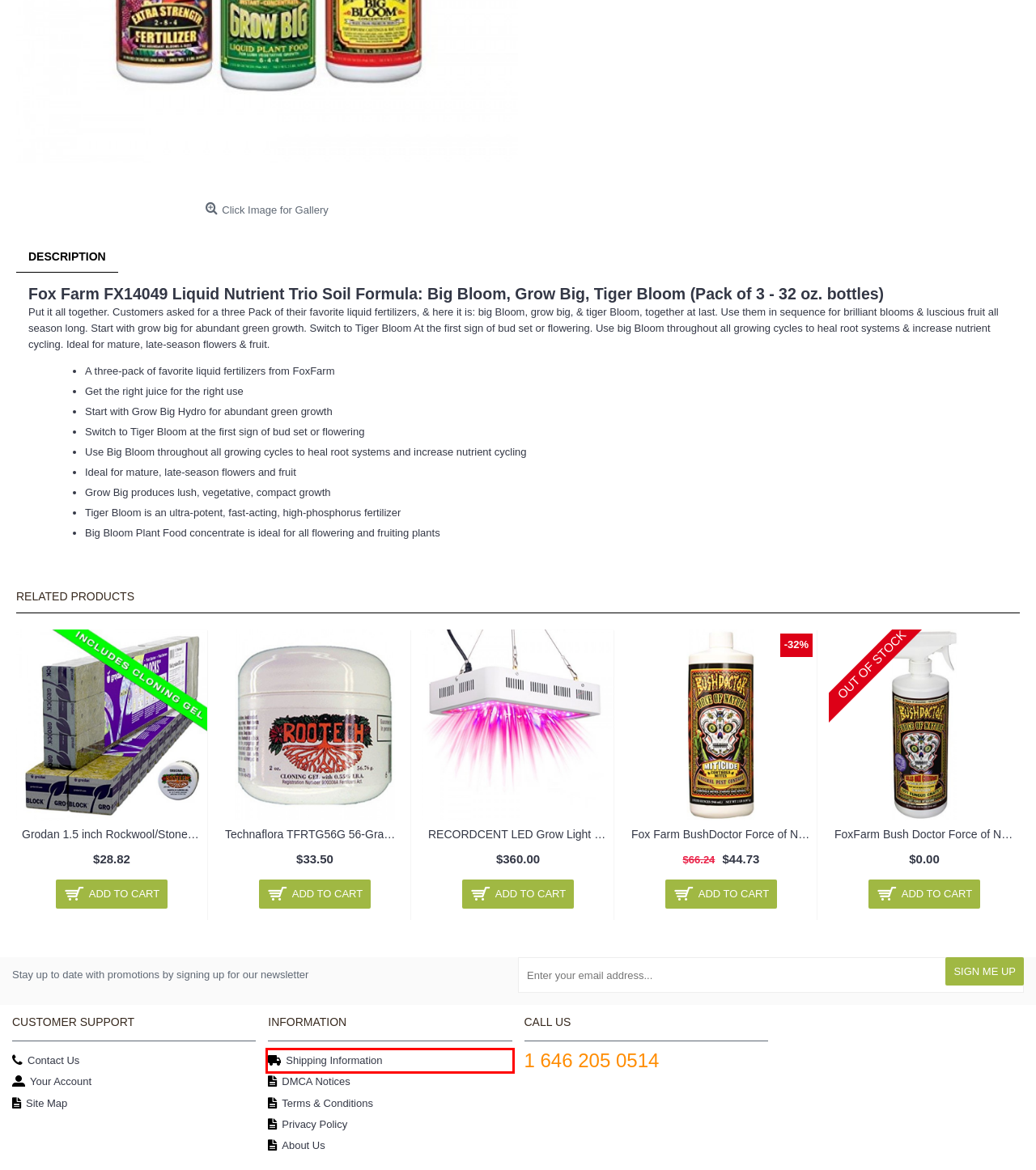You are presented with a screenshot of a webpage containing a red bounding box around an element. Determine which webpage description best describes the new webpage after clicking on the highlighted element. Here are the candidates:
A. Shipping Rates
B. RECORDCENT LED Grow Light Full Spectrum Indoor Grow Lights ...
C. Grodan 1.5" inch Rockwool / Stonewool Cubes (Mini Blocks) ...
D. Site Map
E. Terms & Conditions
F. Fox Farm BushDoctor Force of Nature Mitcide Controls Mites ...
G. Privacy Policy
H. Technaflora  TFRTG56G 56-Gram Technaflora Rootech Gel for ...

A